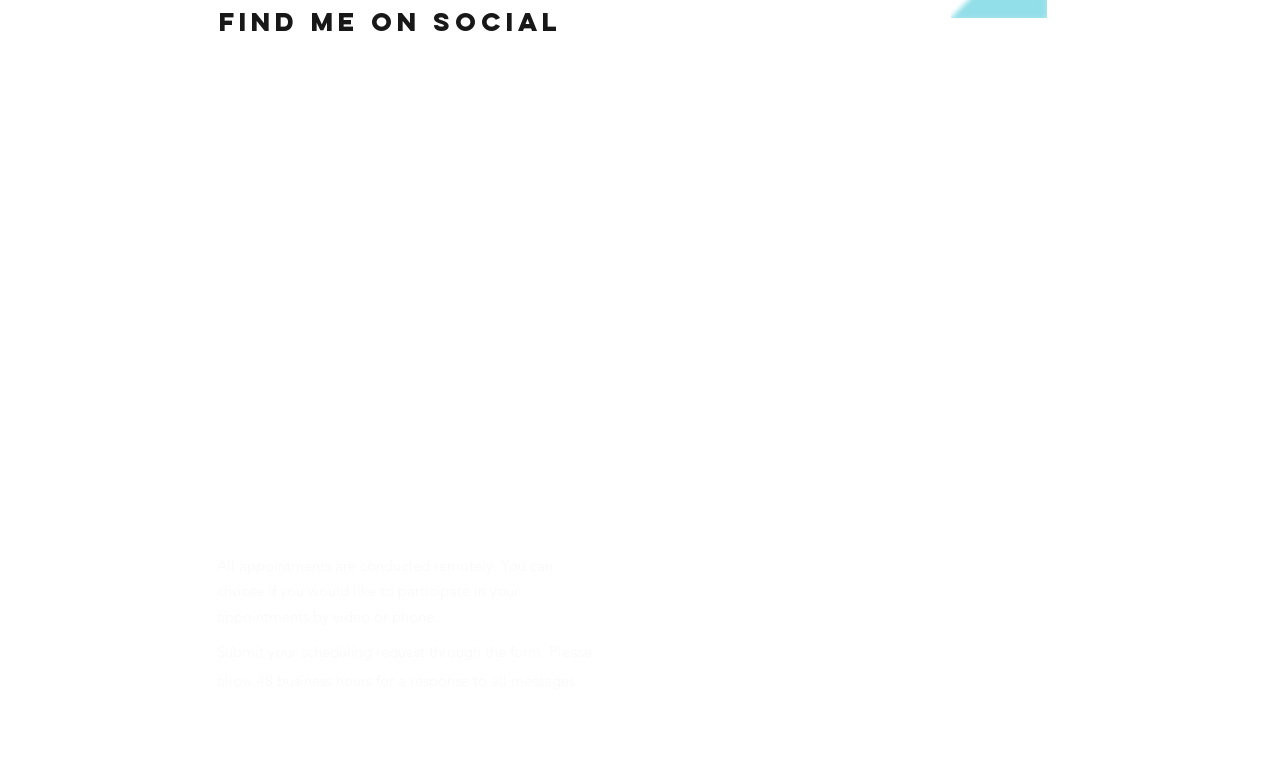Respond to the question below with a concise word or phrase:
How many fields are required in the scheduling form?

2